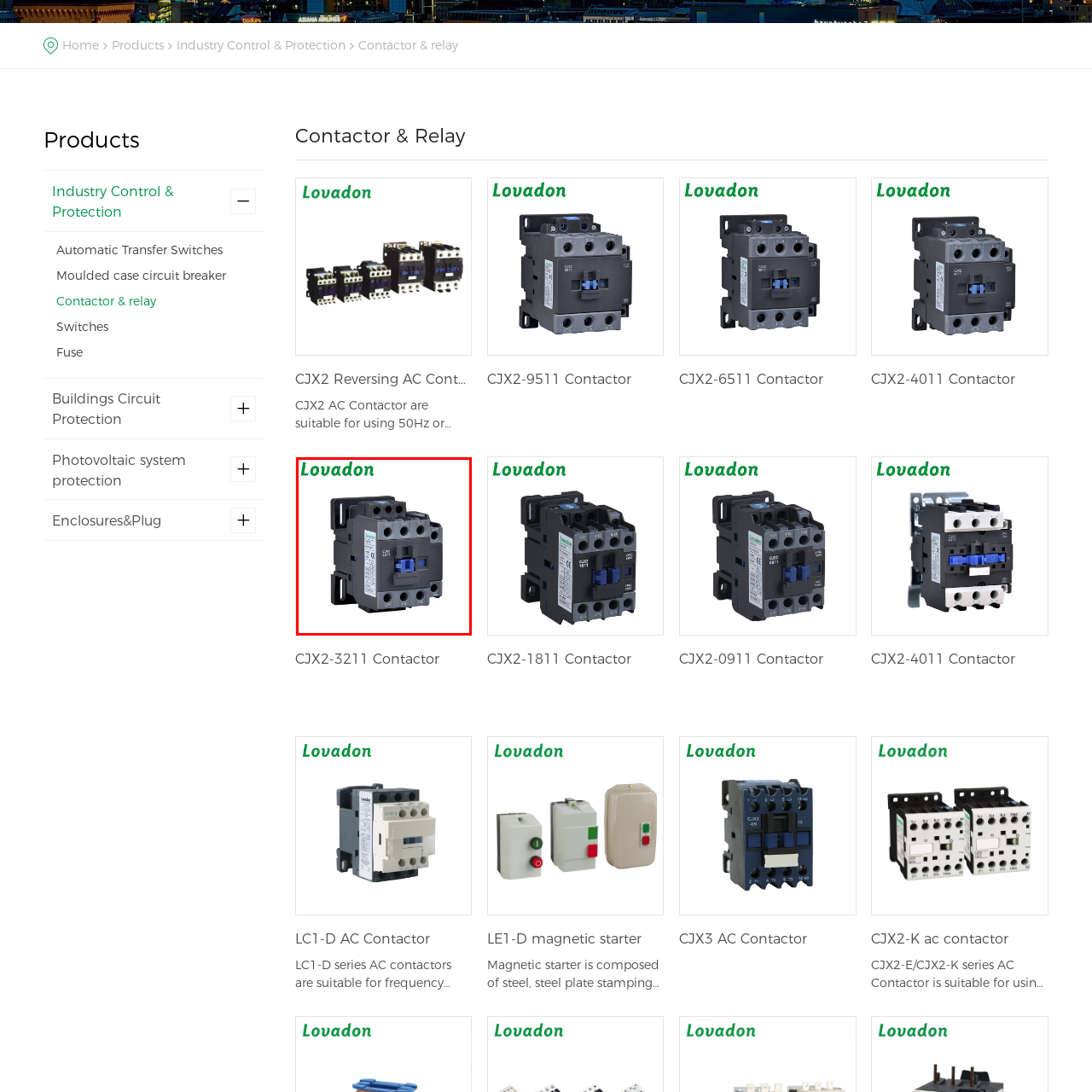What is the purpose of the CJX2-3211 Contactor?
Inspect the image enclosed by the red bounding box and elaborate on your answer with as much detail as possible based on the visual cues.

The CJX2-3211 Contactor is designed to control electrical circuits, making it a crucial device in various industrial applications. Its features, such as multiple terminals for diverse connections, enable it to handle complex electrical systems.